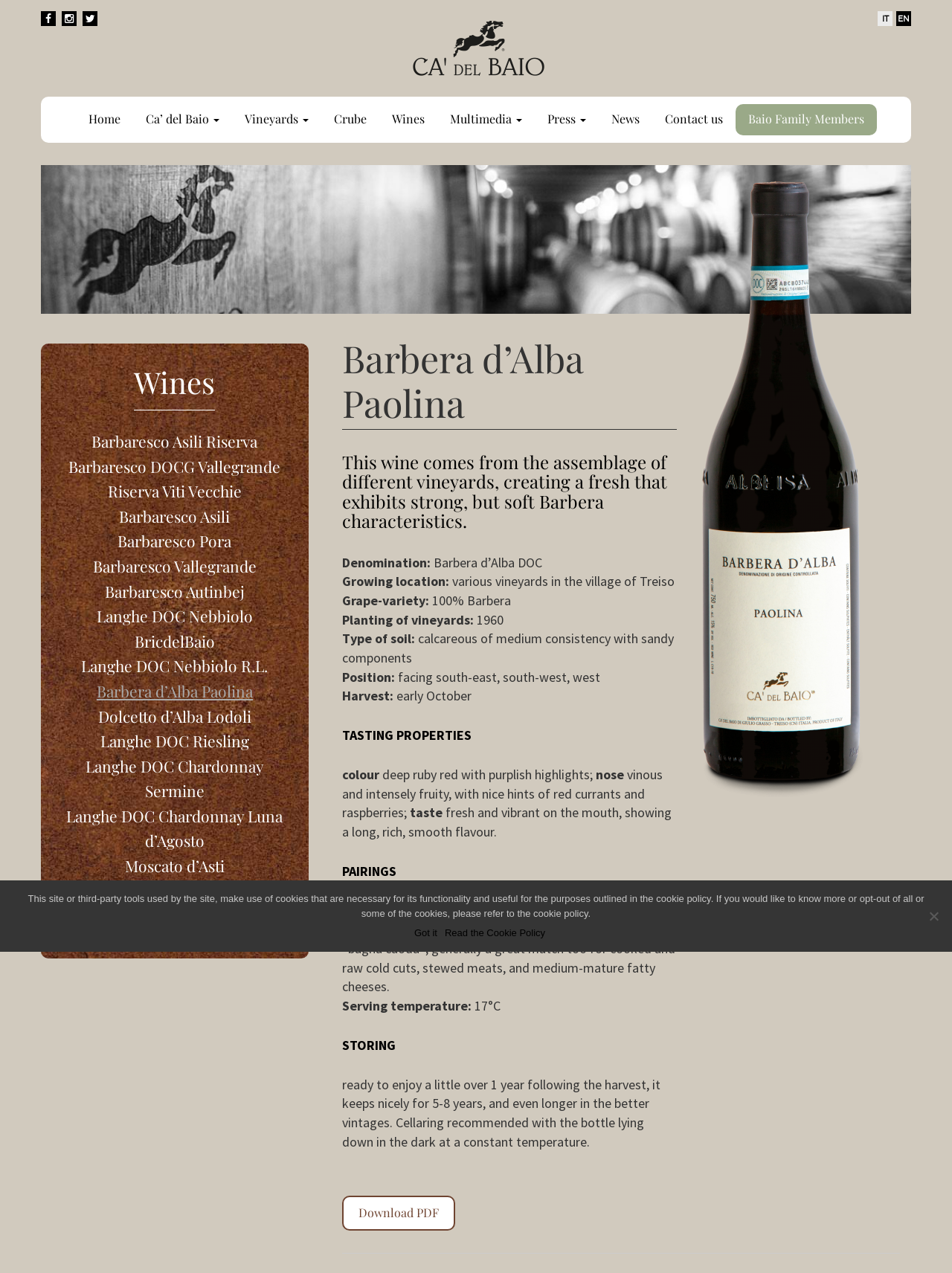What type of dishes is this wine recommended to pair with?
Using the image as a reference, give an elaborate response to the question.

The webpage suggests that the wine is an excellent match for the more flavorsome Piedmontese dishes, including mixed boiled meats and anchovy and garlic-based 'bagna caoda'.